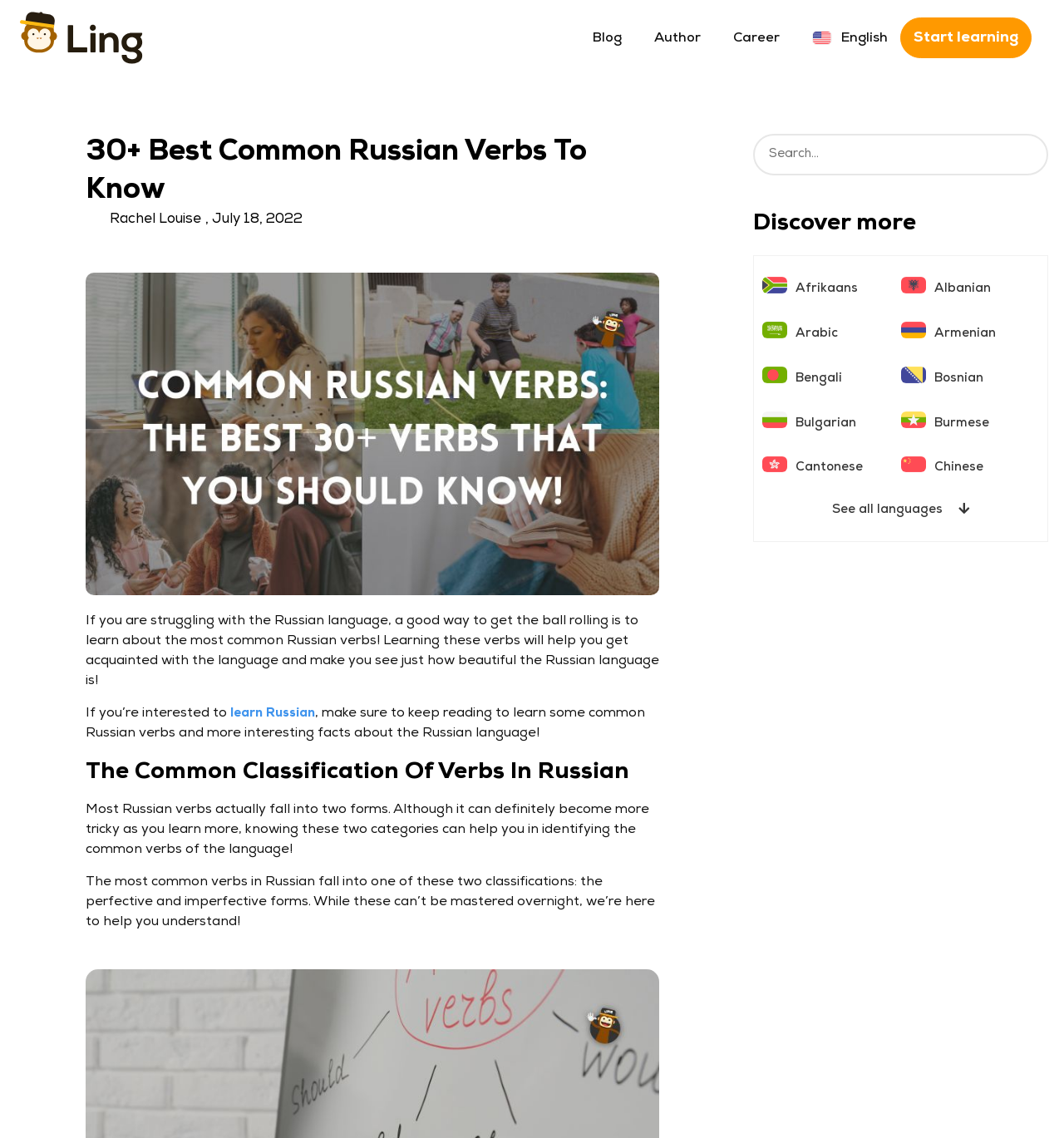Use a single word or phrase to answer the question:
How many languages are listed on this webpage?

More than 10